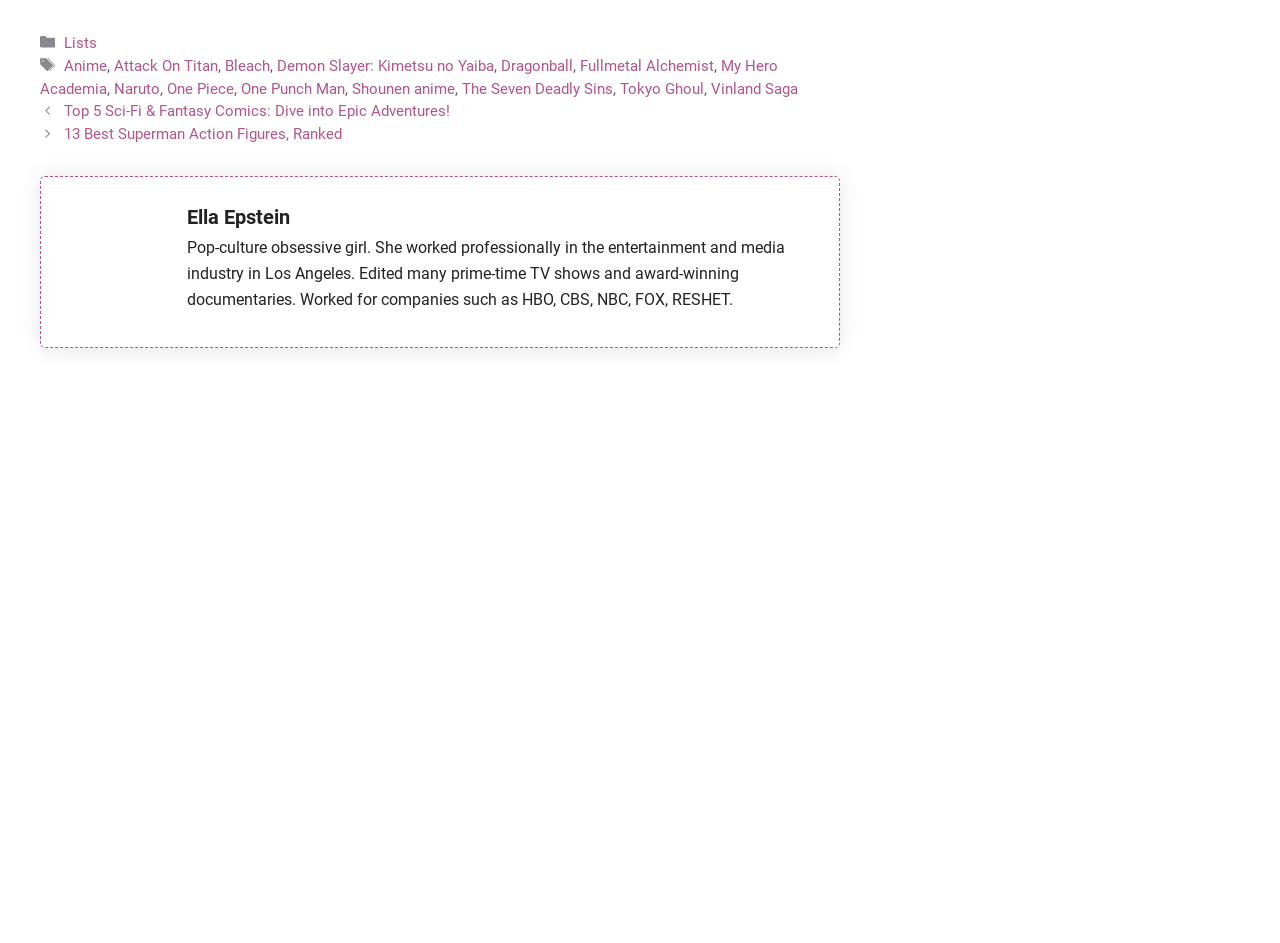Determine the coordinates of the bounding box for the clickable area needed to execute this instruction: "Click on the 'Lists' link".

[0.05, 0.036, 0.076, 0.055]